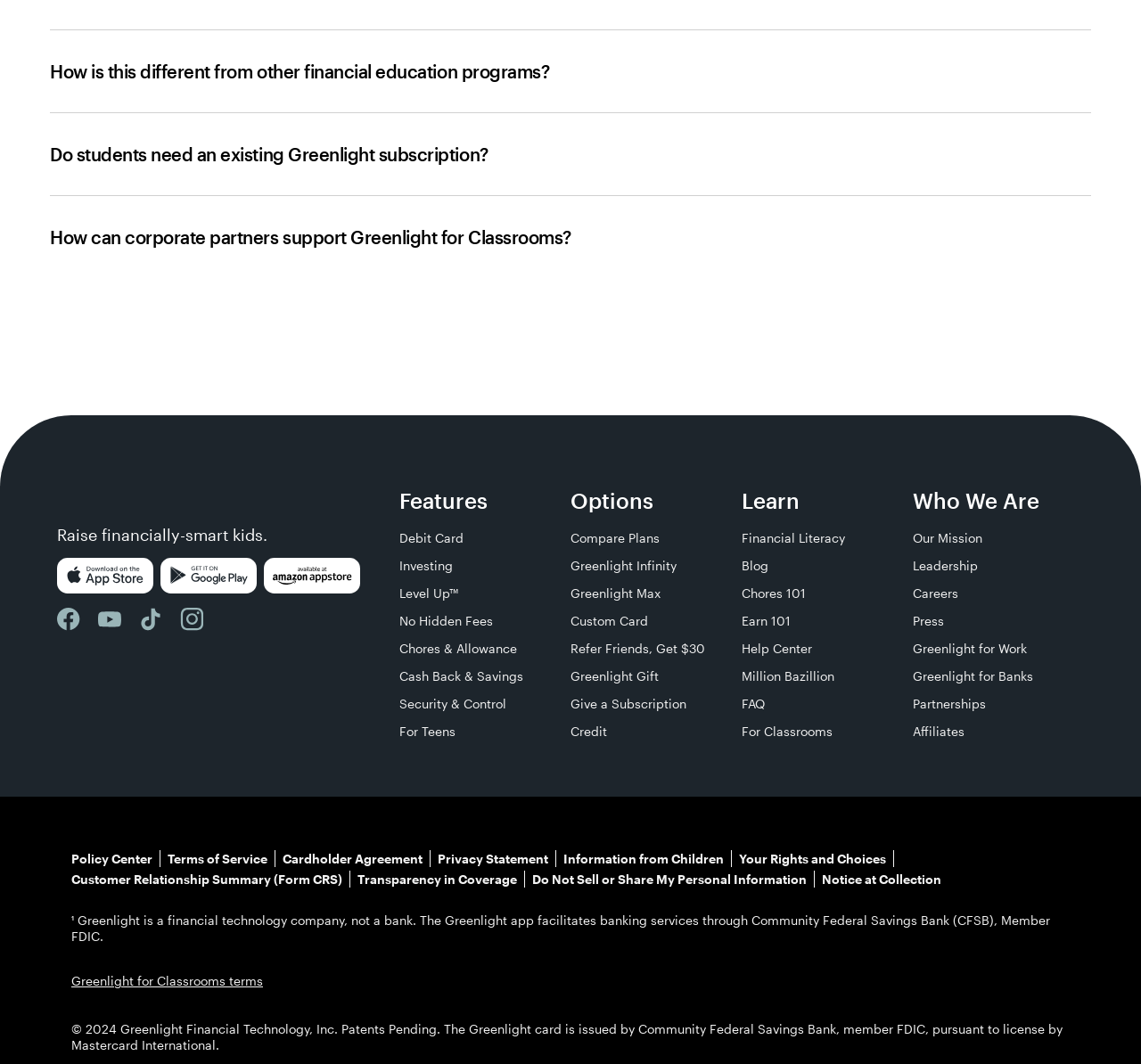Using the format (top-left x, top-left y, bottom-right x, bottom-right y), provide the bounding box coordinates for the described UI element. All values should be floating point numbers between 0 and 1: Greenlight Max

[0.5, 0.55, 0.579, 0.565]